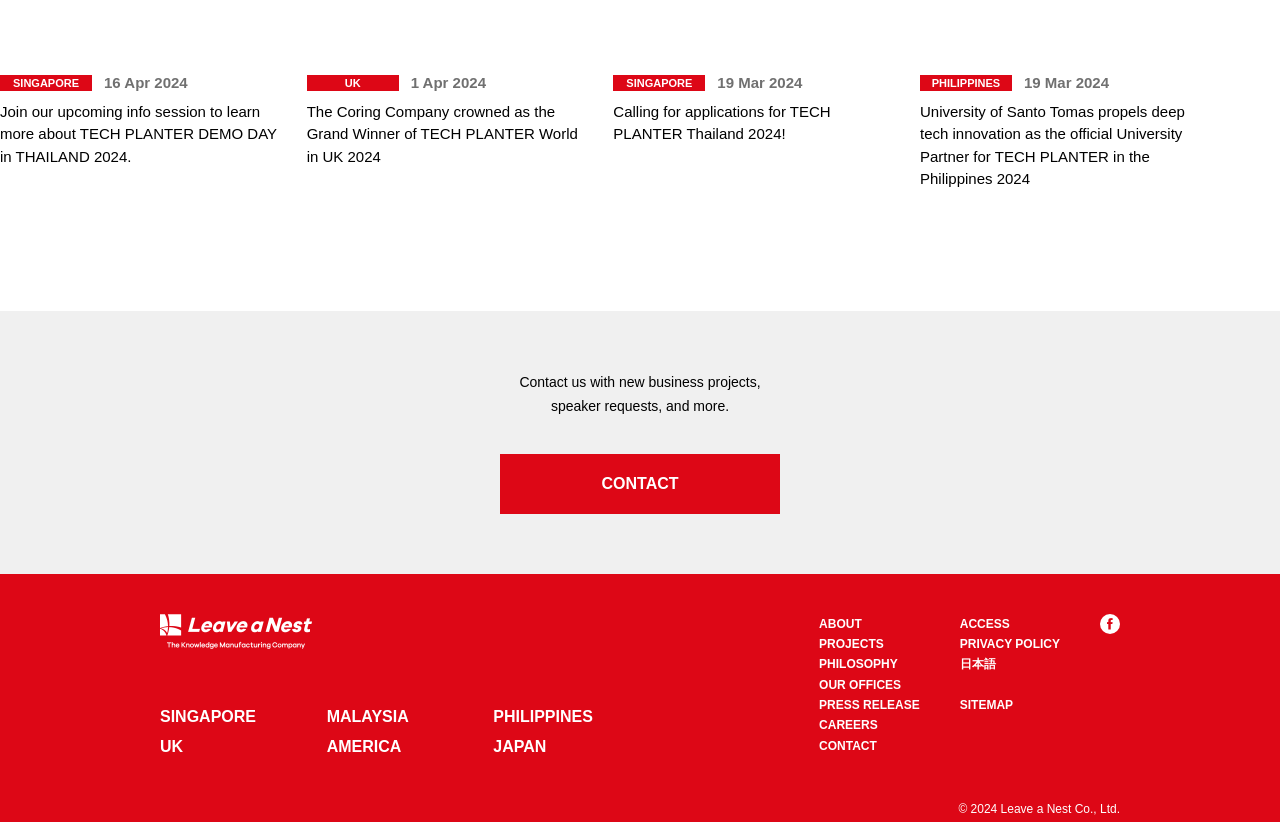What is the purpose of the 'CONTACT' link?
Answer with a single word or phrase, using the screenshot for reference.

To contact with new business projects